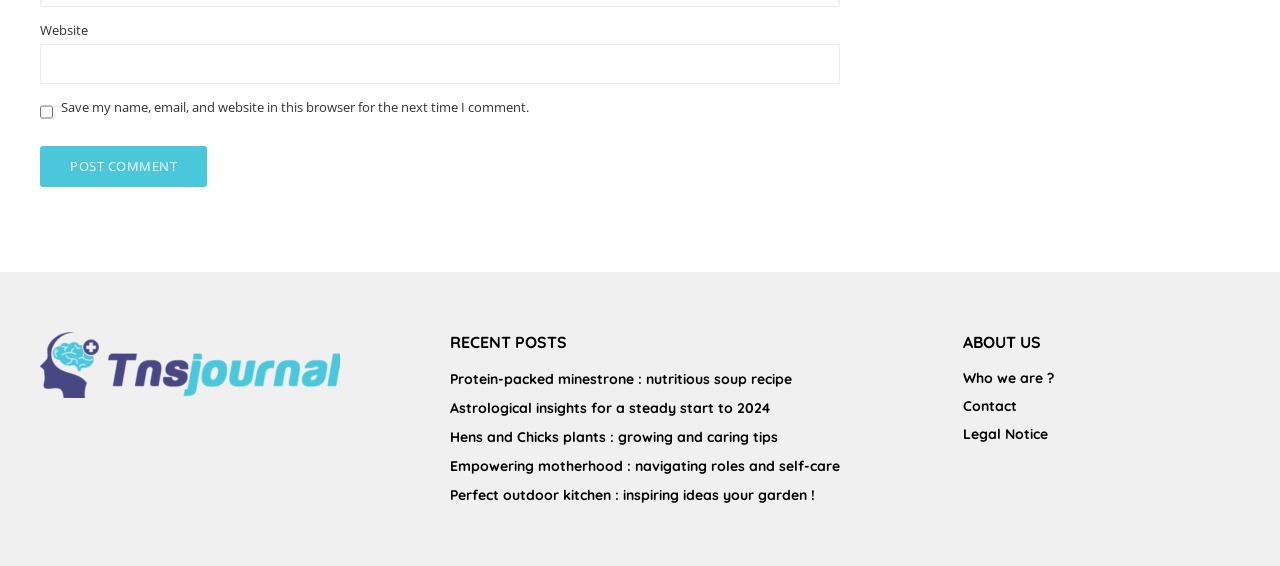Based on the element description parent_node: Website name="url", identify the bounding box of the UI element in the given webpage screenshot. The coordinates should be in the format (top-left x, top-left y, bottom-right x, bottom-right y) and must be between 0 and 1.

[0.031, 0.078, 0.656, 0.149]